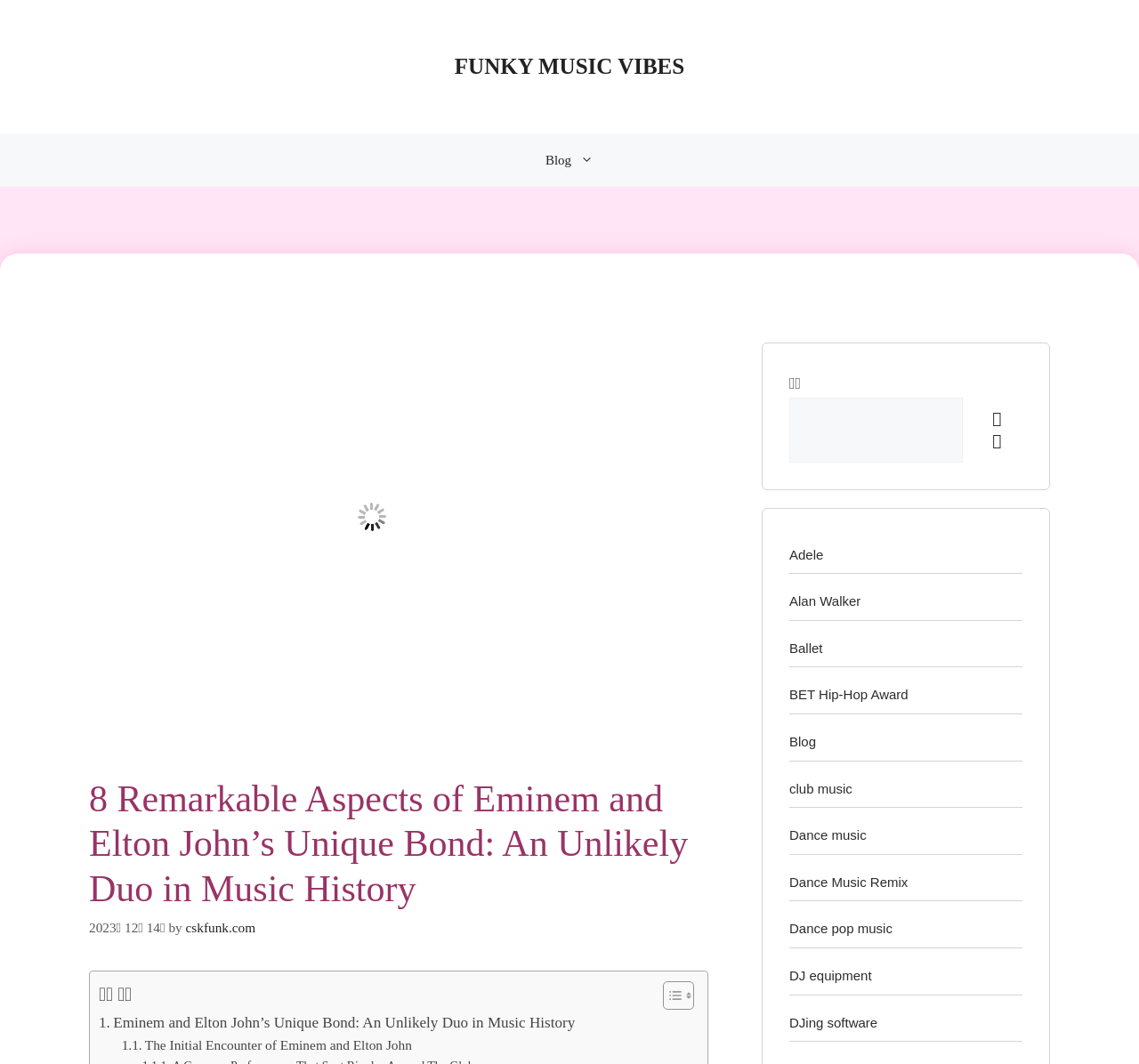Provide the bounding box coordinates of the section that needs to be clicked to accomplish the following instruction: "Click on the 'FUNKY MUSIC VIBES' banner."

[0.399, 0.051, 0.601, 0.074]